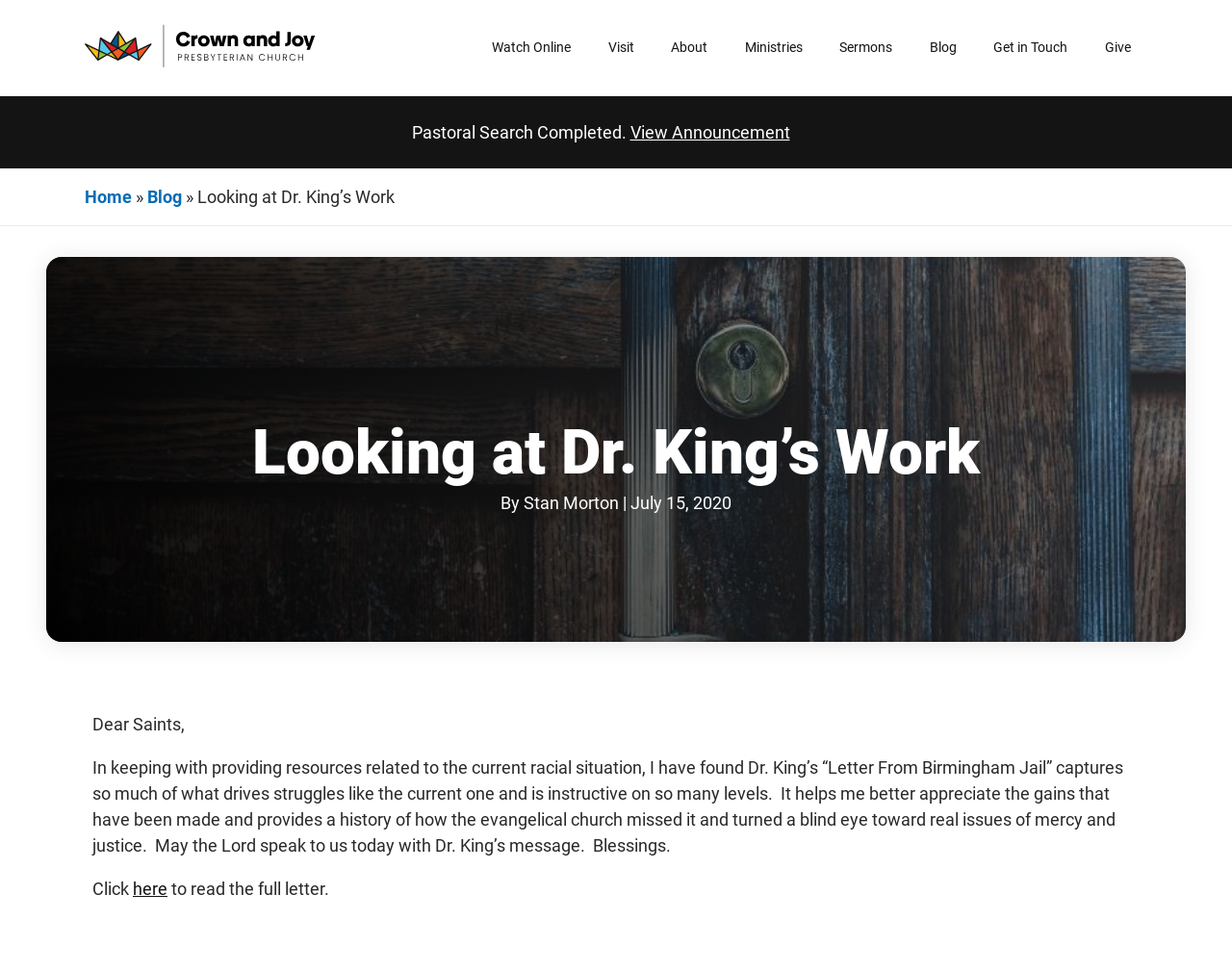Using the webpage screenshot and the element description View Announcement, determine the bounding box coordinates. Specify the coordinates in the format (top-left x, top-left y, bottom-right x, bottom-right y) with values ranging from 0 to 1.

[0.511, 0.126, 0.641, 0.147]